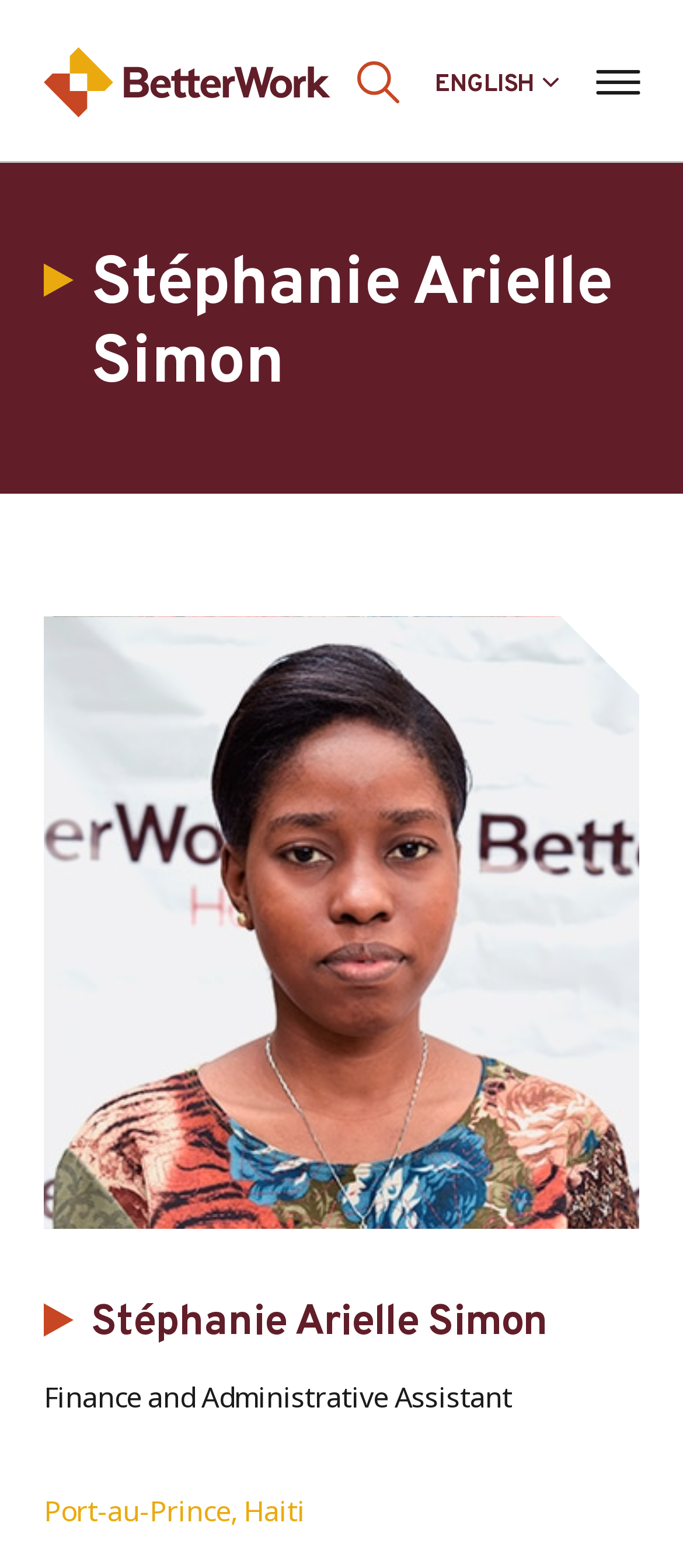Bounding box coordinates are specified in the format (top-left x, top-left y, bottom-right x, bottom-right y). All values are floating point numbers bounded between 0 and 1. Please provide the bounding box coordinate of the region this sentence describes: EnglishالعربيةFrançaisBahasa Indonesiaភាសាខ្មែរEspañolবাংলাUZ

[0.636, 0.036, 0.821, 0.064]